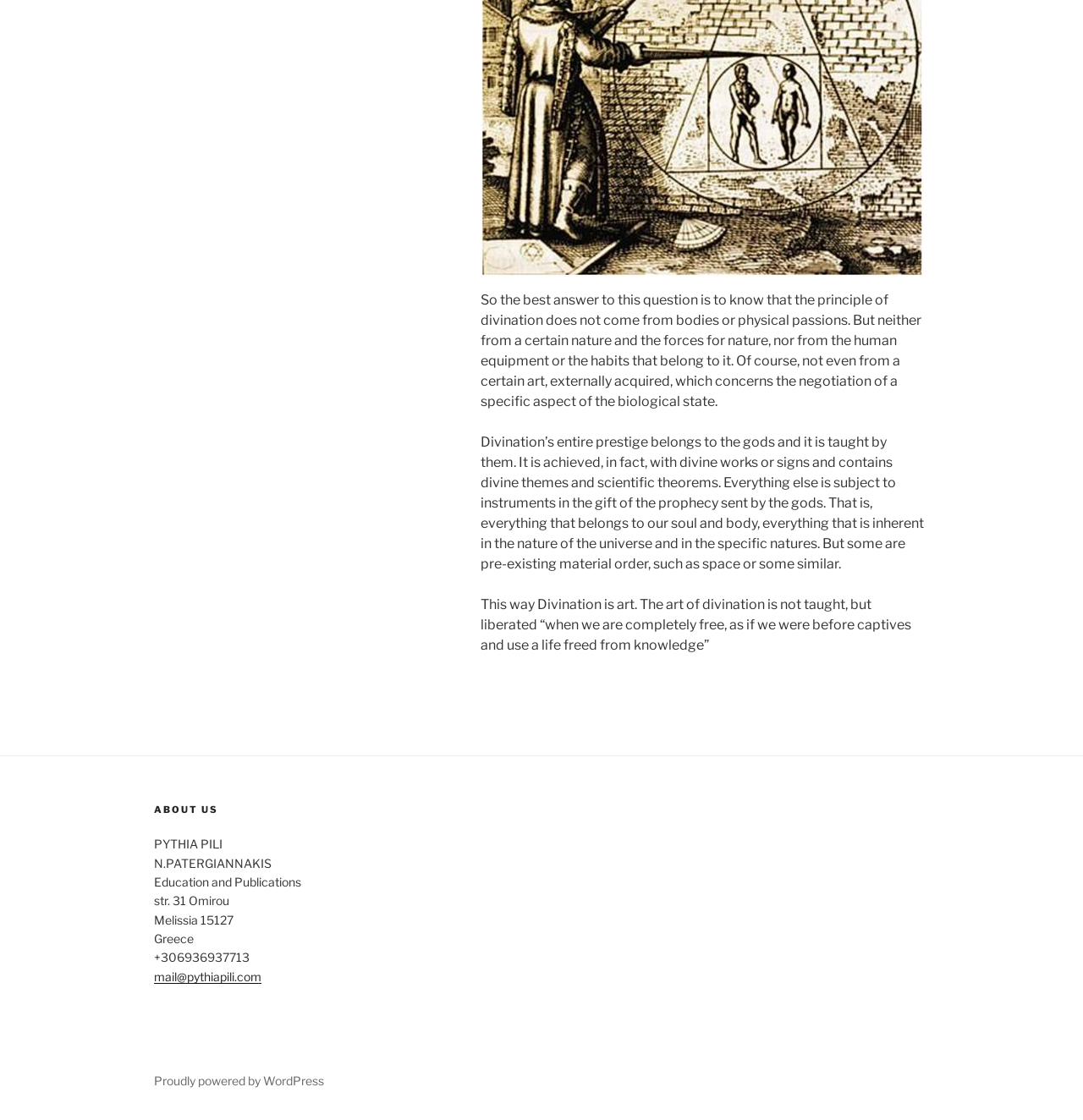Please find the bounding box coordinates in the format (top-left x, top-left y, bottom-right x, bottom-right y) for the given element description. Ensure the coordinates are floating point numbers between 0 and 1. Description: Proudly powered by WordPress

[0.142, 0.958, 0.299, 0.971]